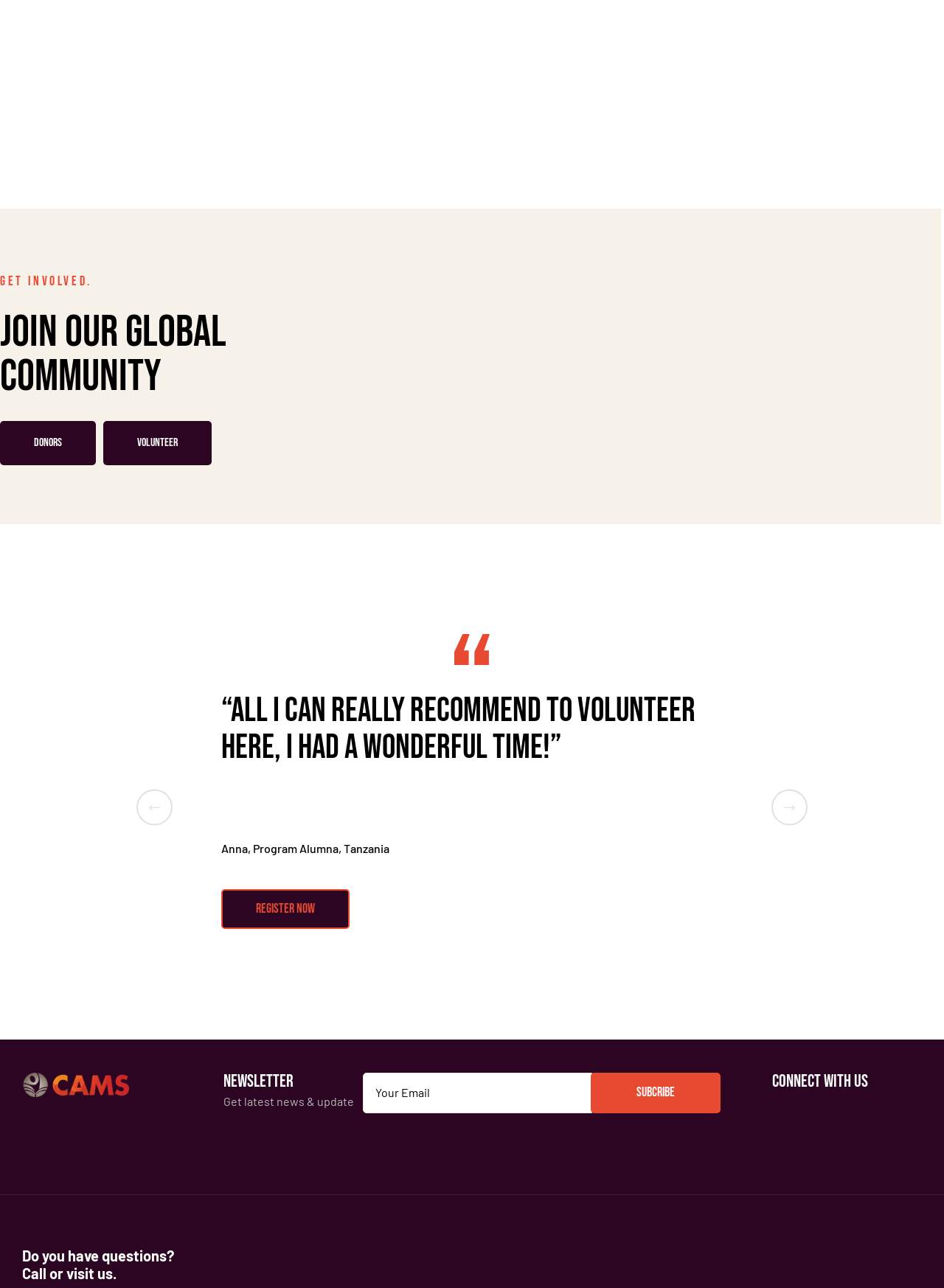What is the quote mentioned on the webpage?
Based on the image, give a concise answer in the form of a single word or short phrase.

all I can really recommend to volunteer here, I had a wonderful time!